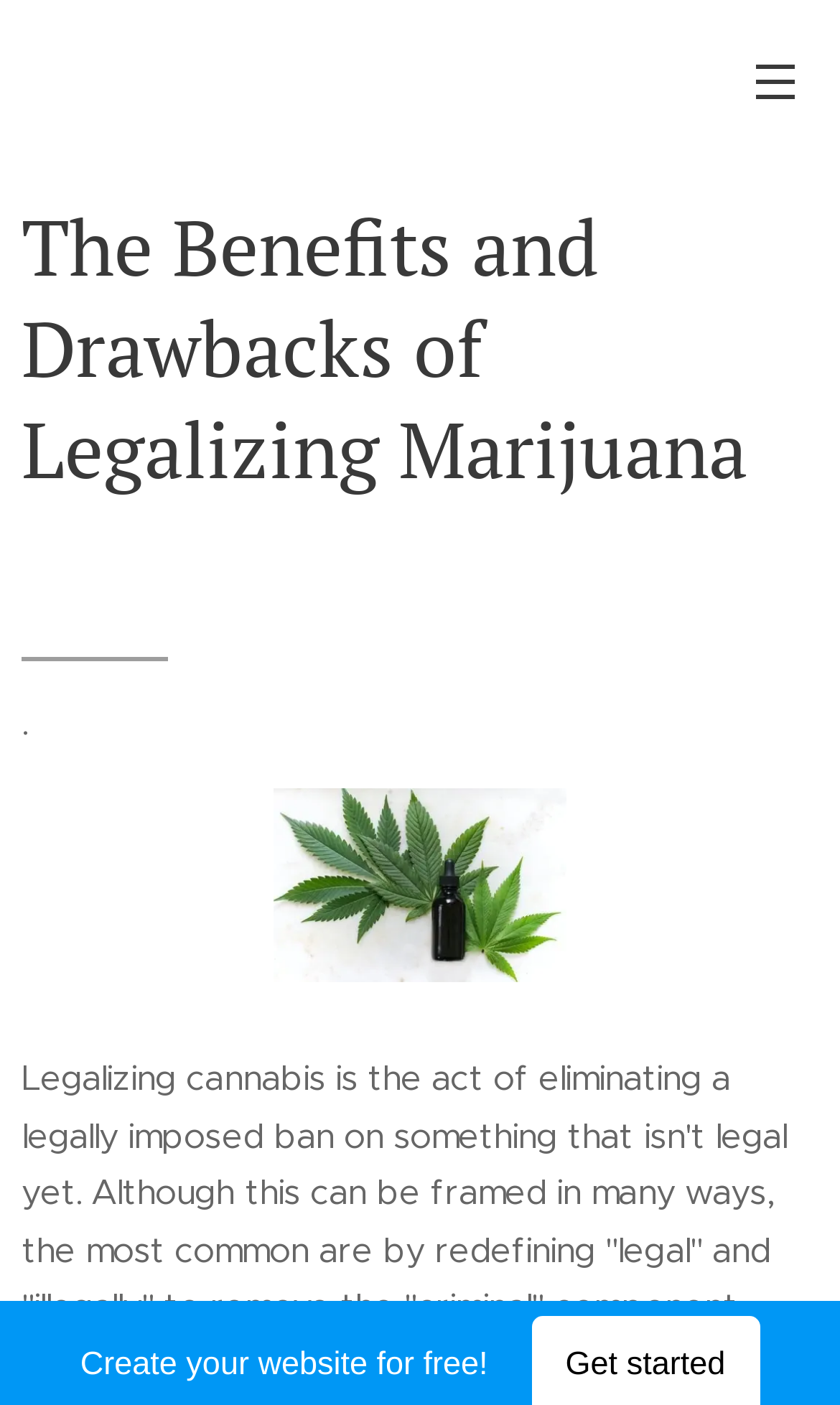Given the description "Menu", provide the bounding box coordinates of the corresponding UI element.

[0.872, 0.026, 0.974, 0.087]